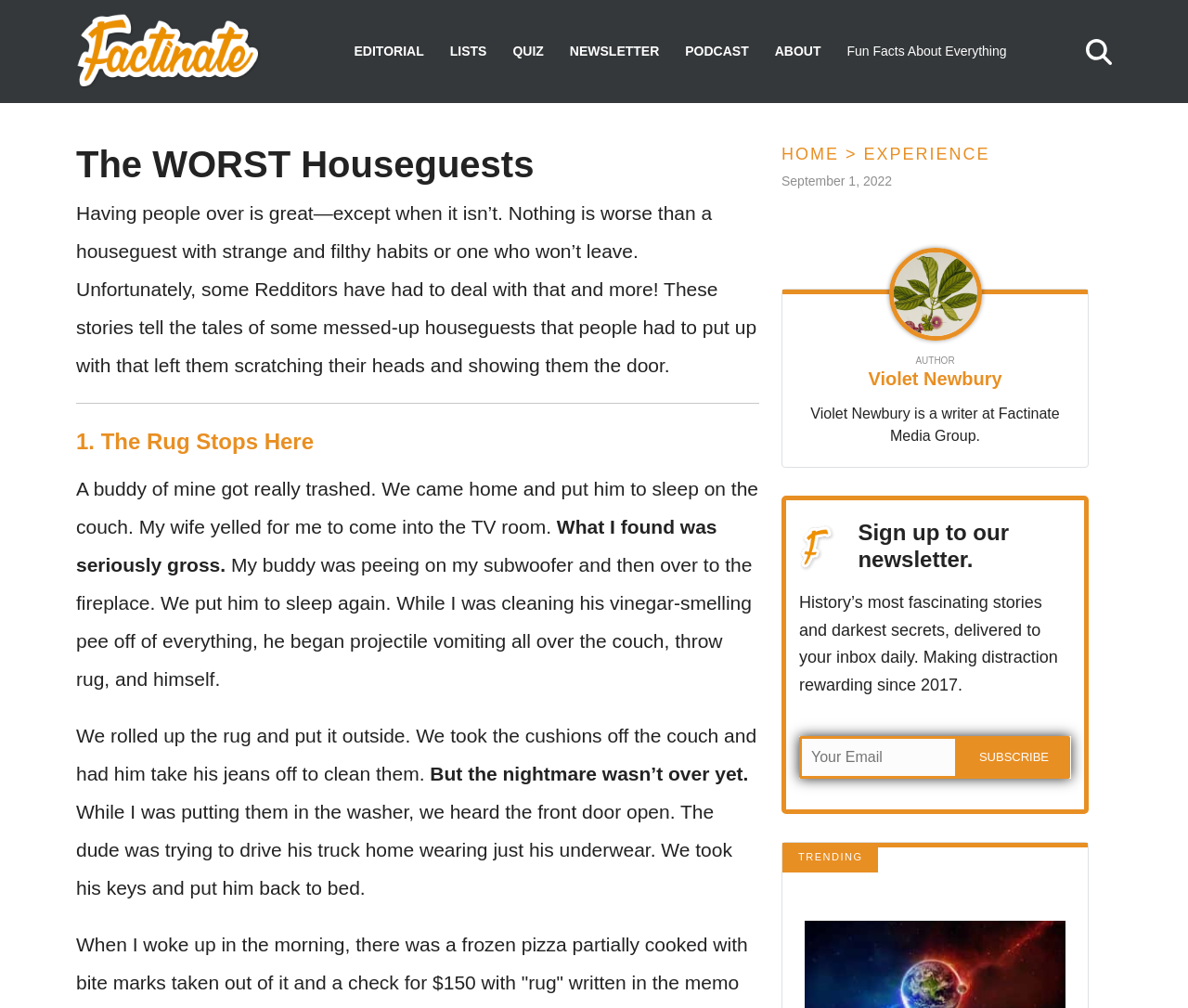By analyzing the image, answer the following question with a detailed response: What is the topic of the article?

The topic of the article is about the worst houseguests, which can be inferred from the heading 'The WORST Houseguests' and the introductory paragraph that describes the horrors of having bad houseguests.